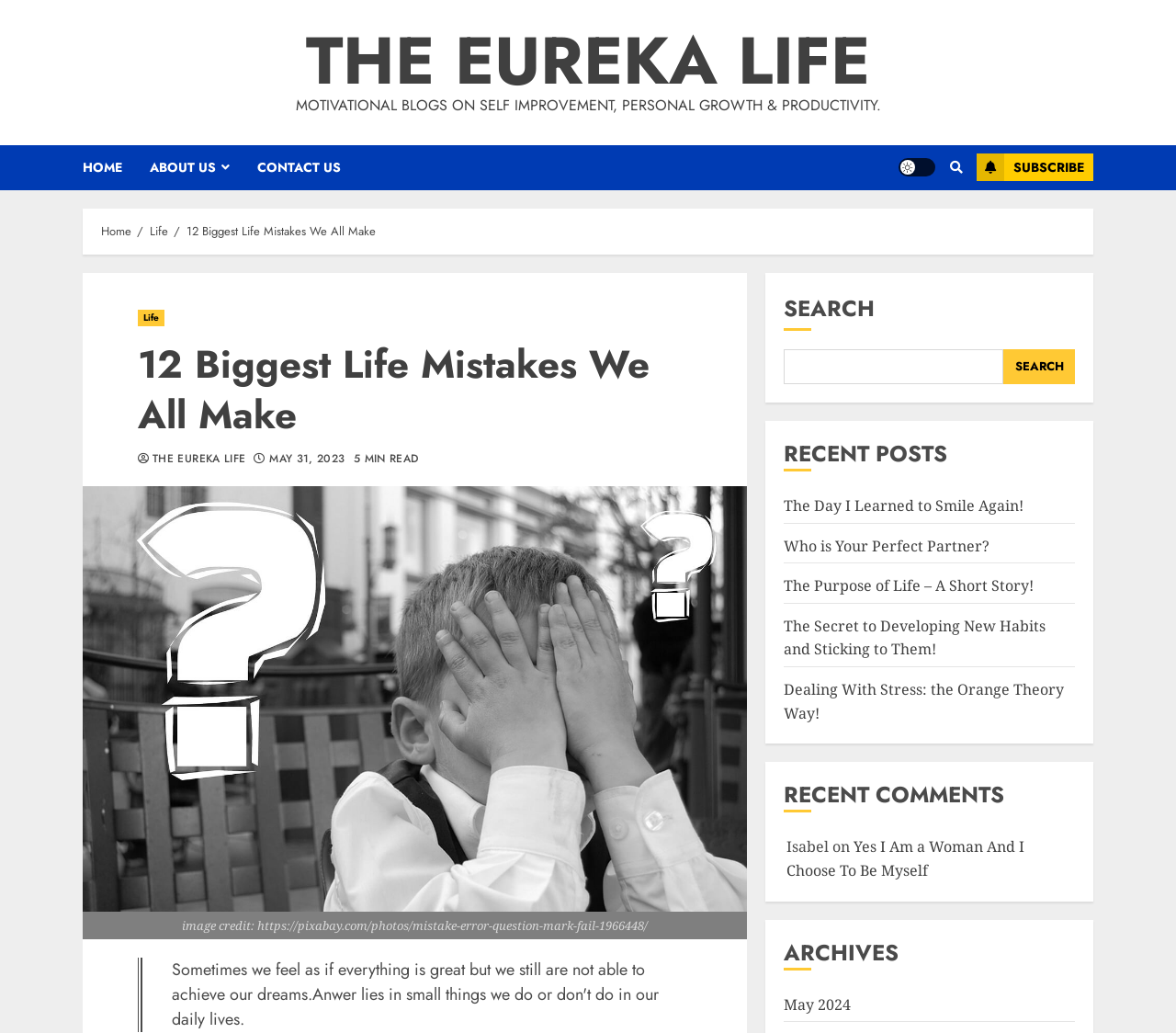What is the topic of the current article?
Please look at the screenshot and answer using one word or phrase.

12 Biggest Life Mistakes We All Make